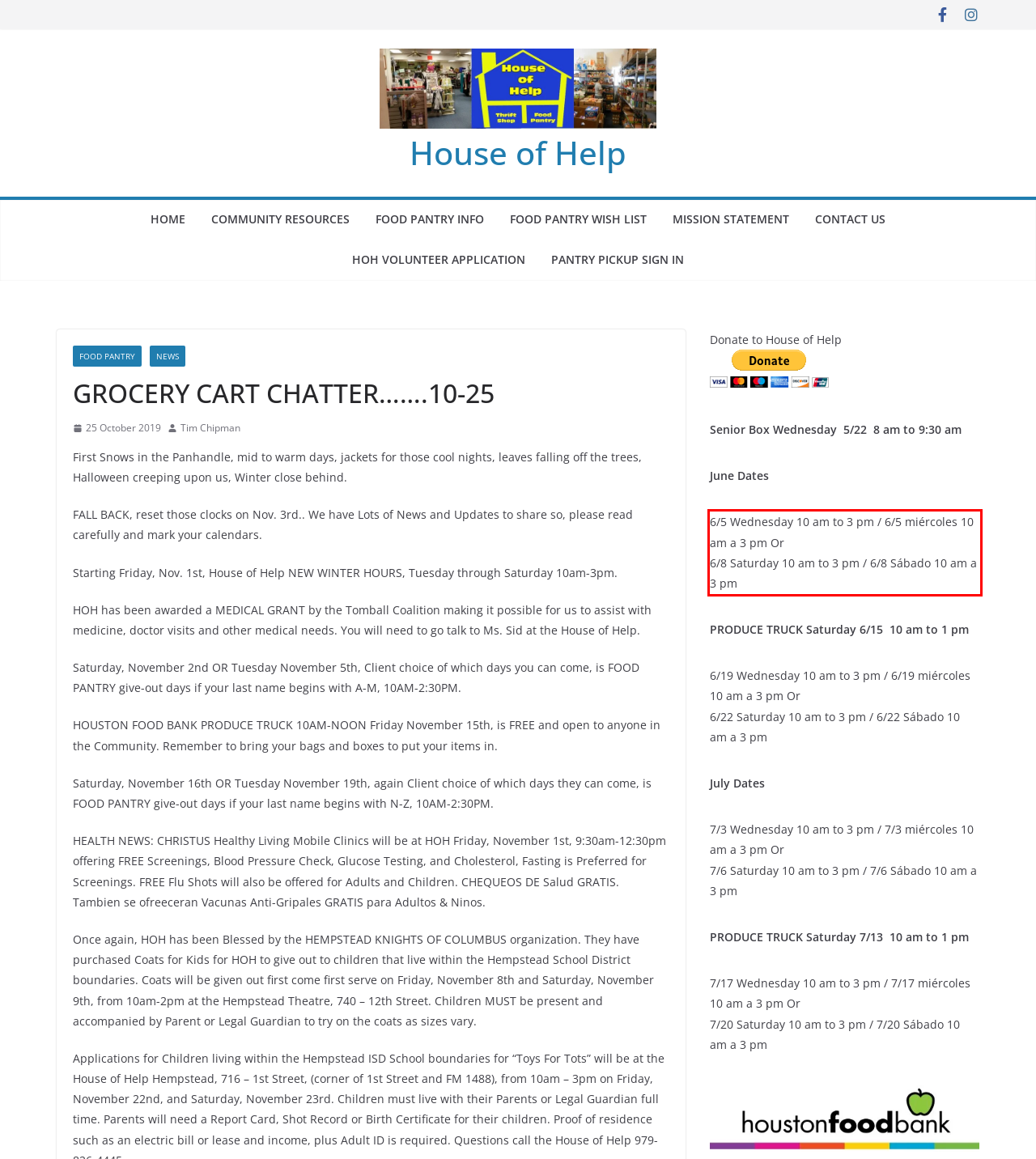Given a webpage screenshot with a red bounding box, perform OCR to read and deliver the text enclosed by the red bounding box.

6/5 Wednesday 10 am to 3 pm / 6/5 miércoles 10 am a 3 pm Or 6/8 Saturday 10 am to 3 pm / 6/8 Sábado 10 am a 3 pm